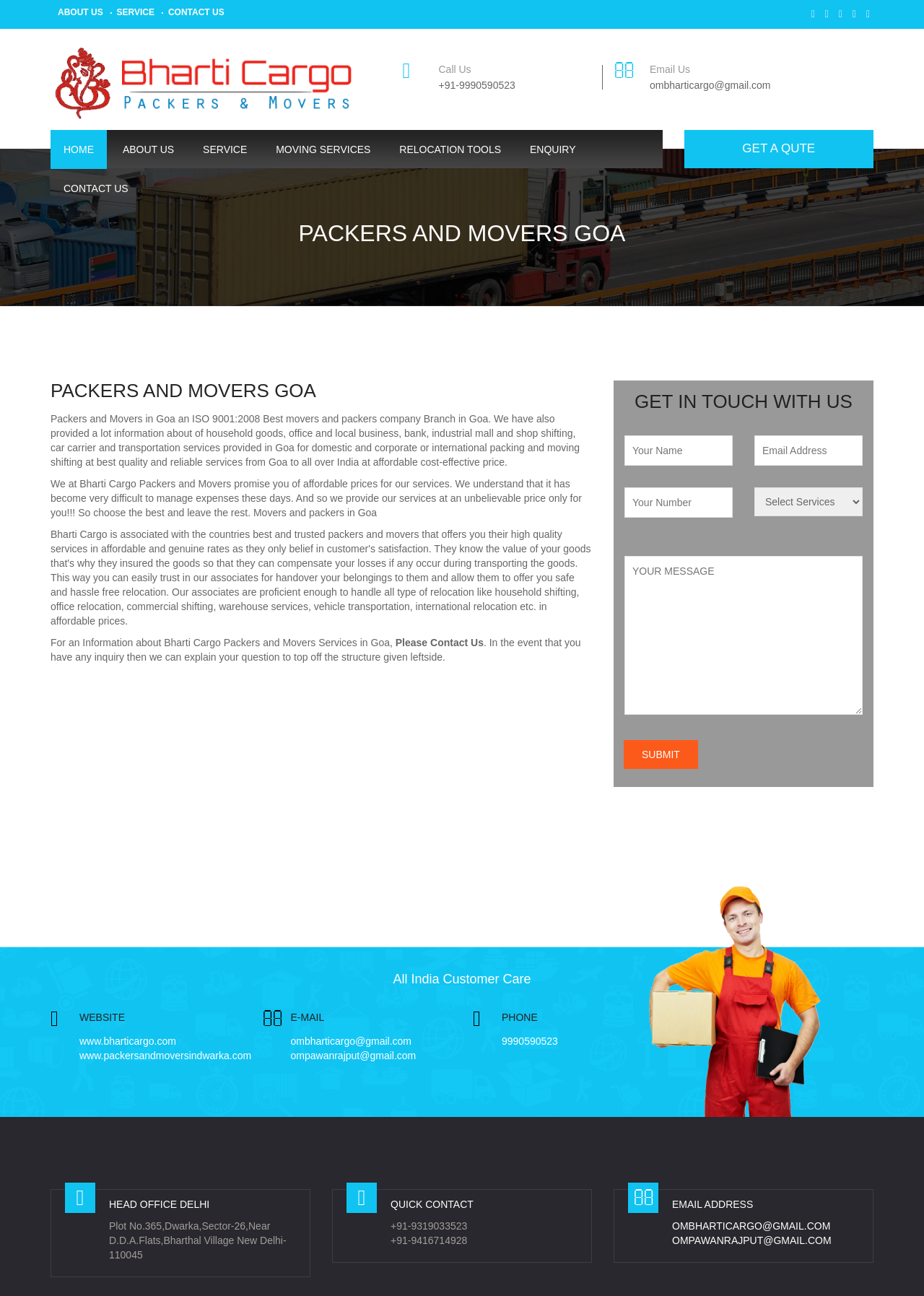Could you find the bounding box coordinates of the clickable area to complete this instruction: "Click on ABOUT US"?

[0.059, 0.002, 0.115, 0.017]